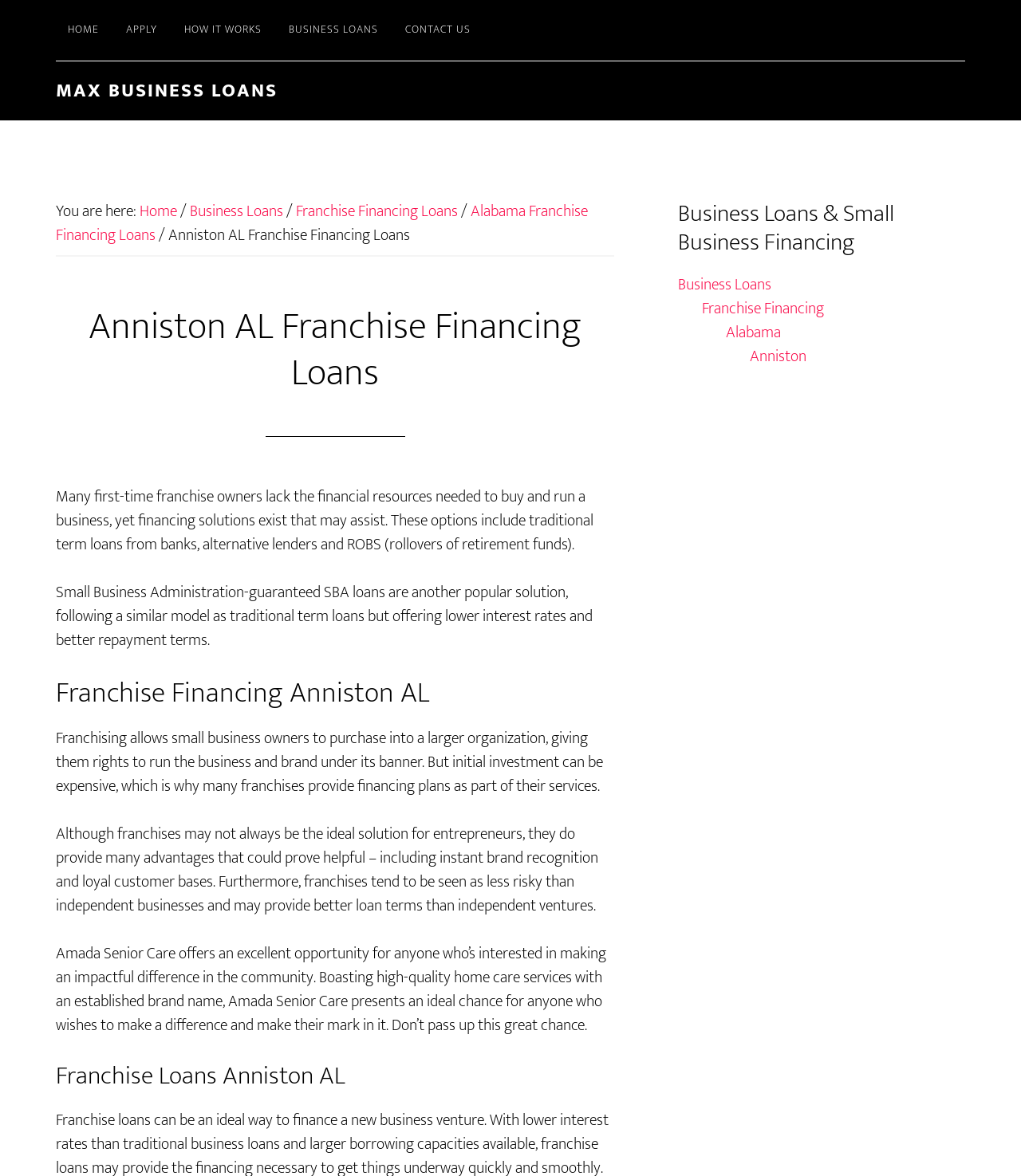Please specify the bounding box coordinates of the clickable section necessary to execute the following command: "Click on 'APPLY'".

[0.112, 0.0, 0.166, 0.052]